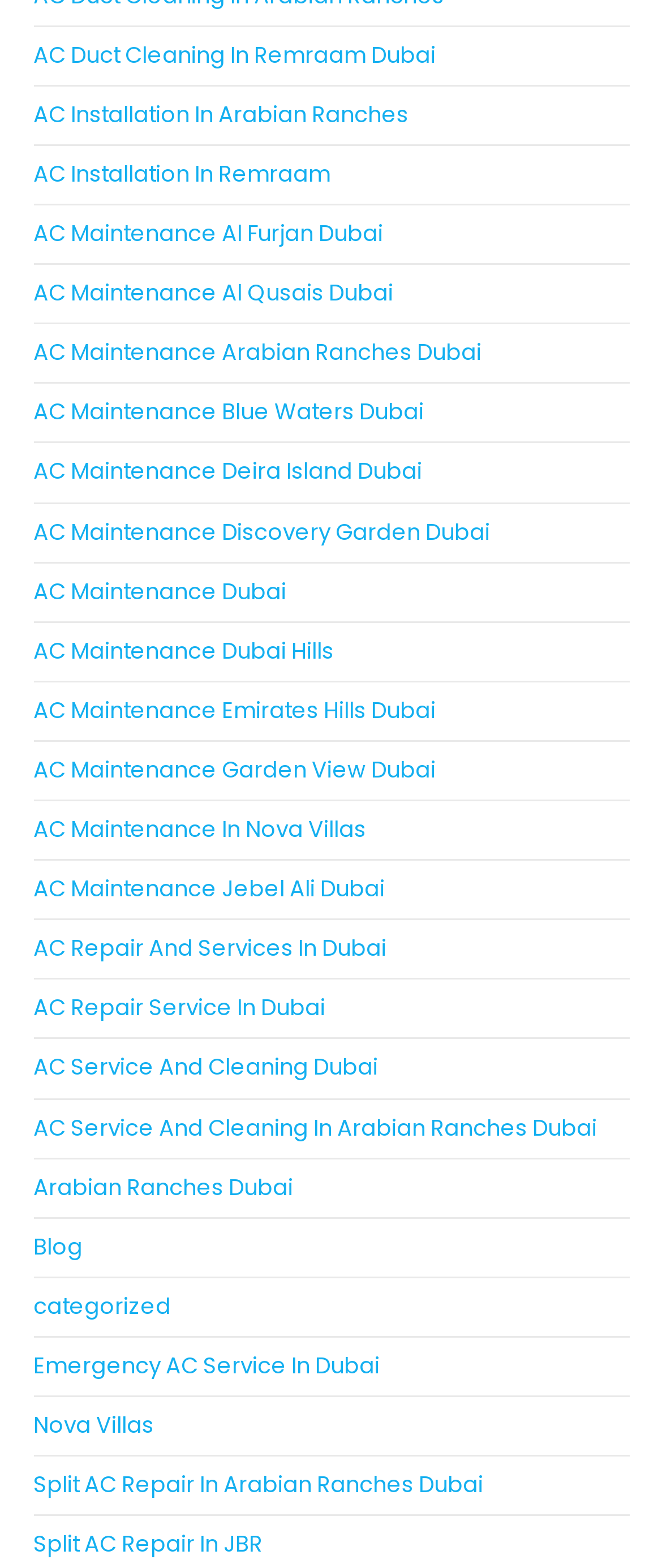Answer this question using a single word or a brief phrase:
What is the last location listed for AC installation?

Remraam